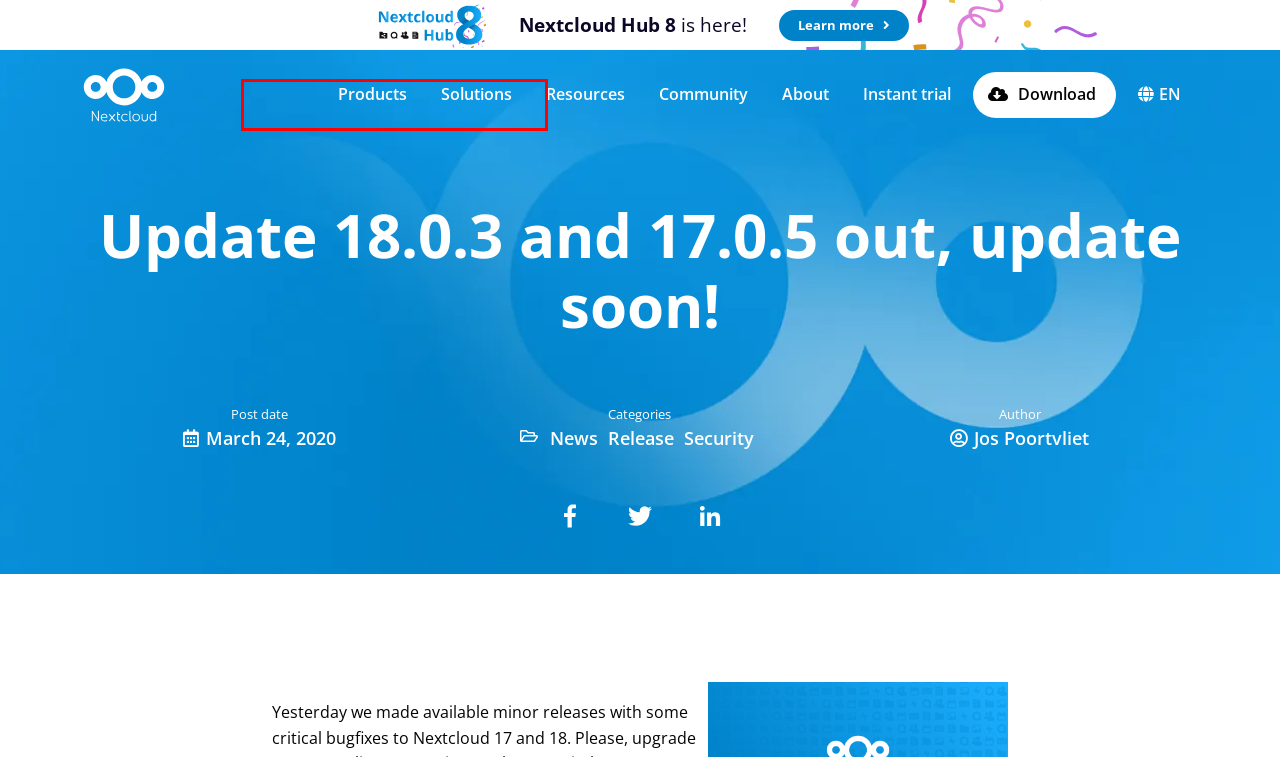You are given a webpage screenshot where a red bounding box highlights an element. Determine the most fitting webpage description for the new page that loads after clicking the element within the red bounding box. Here are the candidates:
A. Nextcloud - Migration guide
B. Security Archives - Nextcloud
C. About Nextcloud
D. Download and install Nextcloud
E. Request an instant trial - Nextcloud
F. Nextcloud - Open source content collaboration platform
G. Release Archives - Nextcloud
H. Regain control over your time with Nextcloud Hub 8 - Nextcloud

A